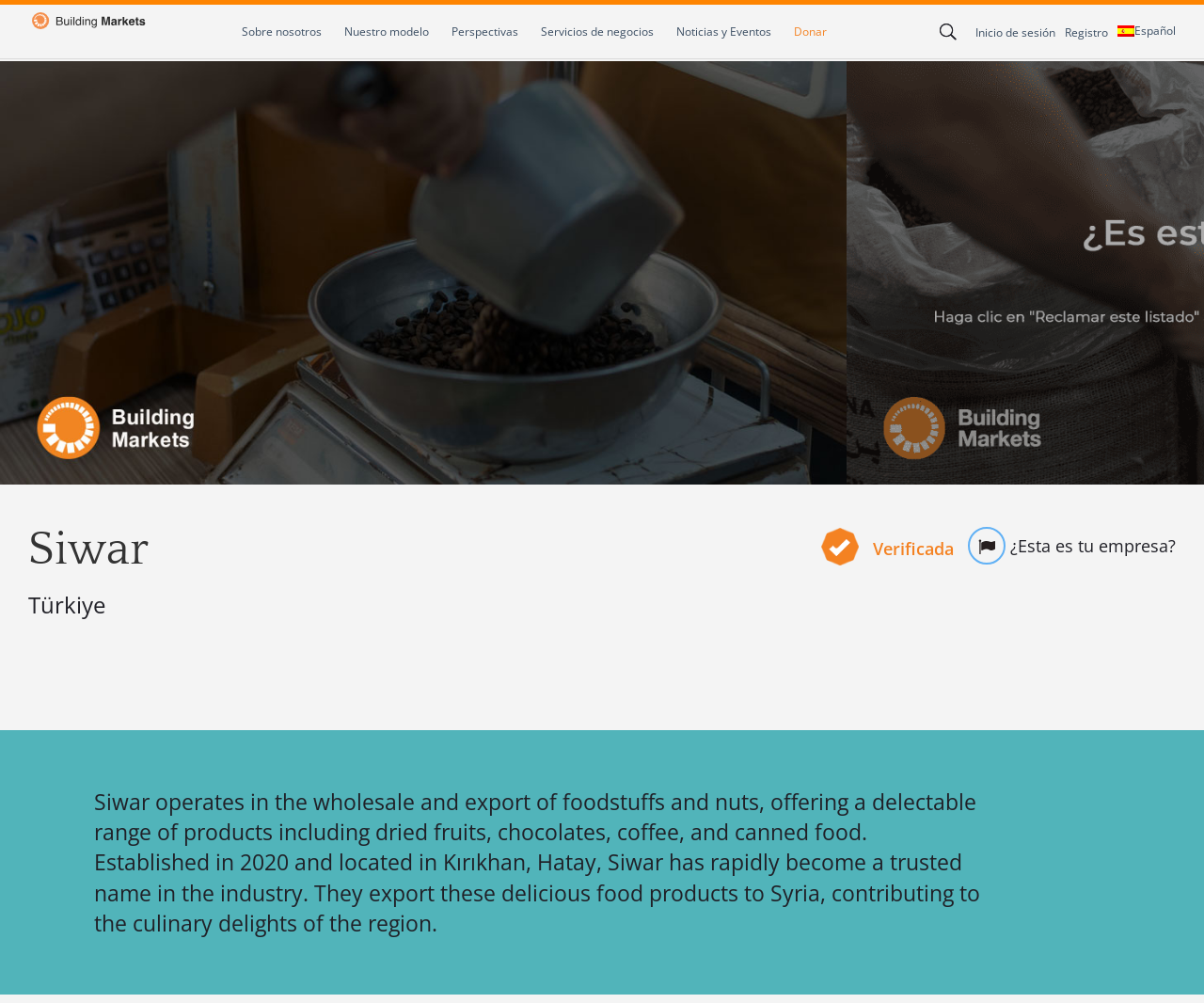Pinpoint the bounding box coordinates of the clickable element needed to complete the instruction: "go to about us". The coordinates should be provided as four float numbers between 0 and 1: [left, top, right, bottom].

[0.201, 0.005, 0.267, 0.059]